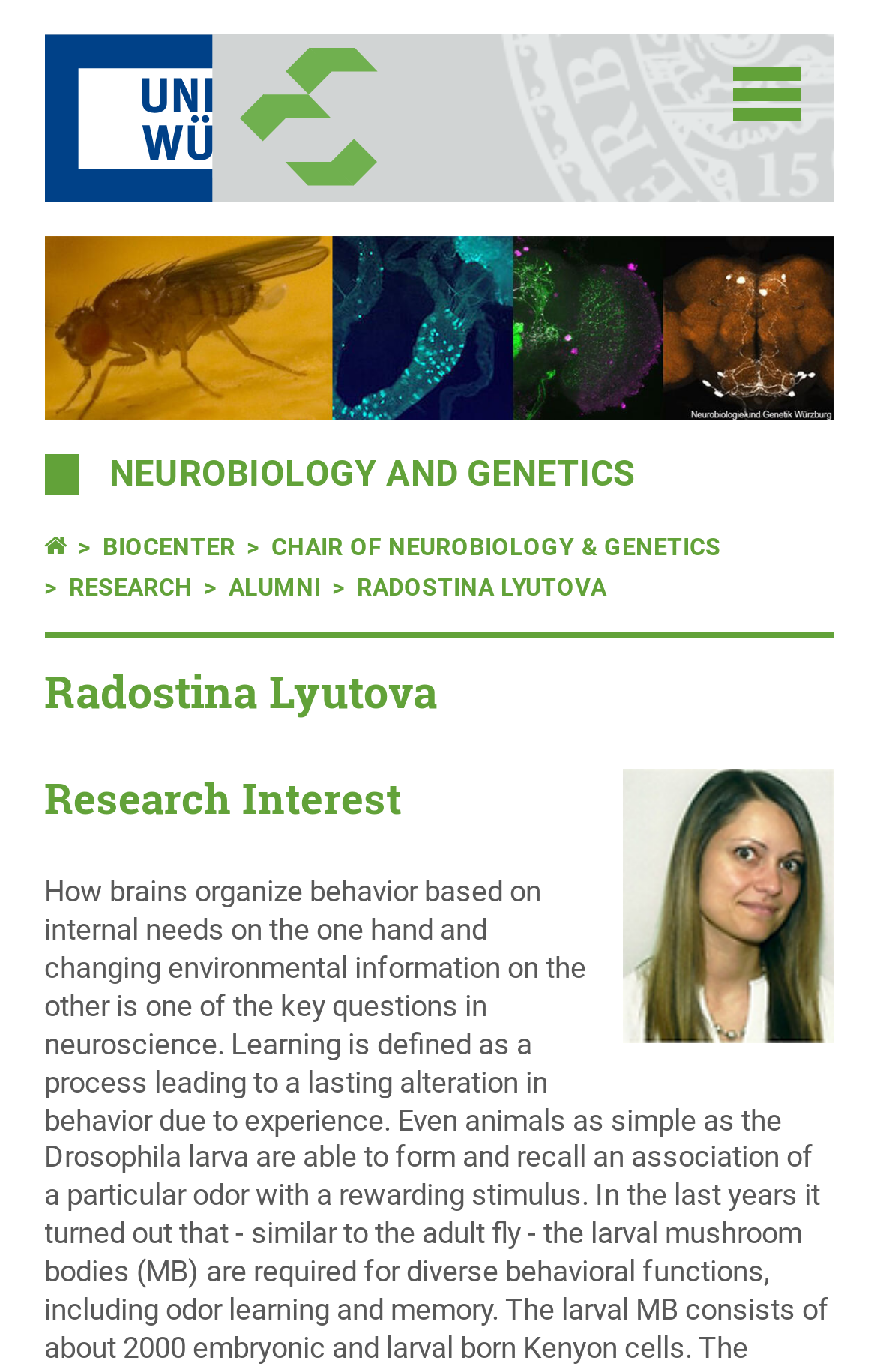Provide the bounding box coordinates of the HTML element this sentence describes: "Neurobiology and Genetics". The bounding box coordinates consist of four float numbers between 0 and 1, i.e., [left, top, right, bottom].

[0.124, 0.331, 0.724, 0.361]